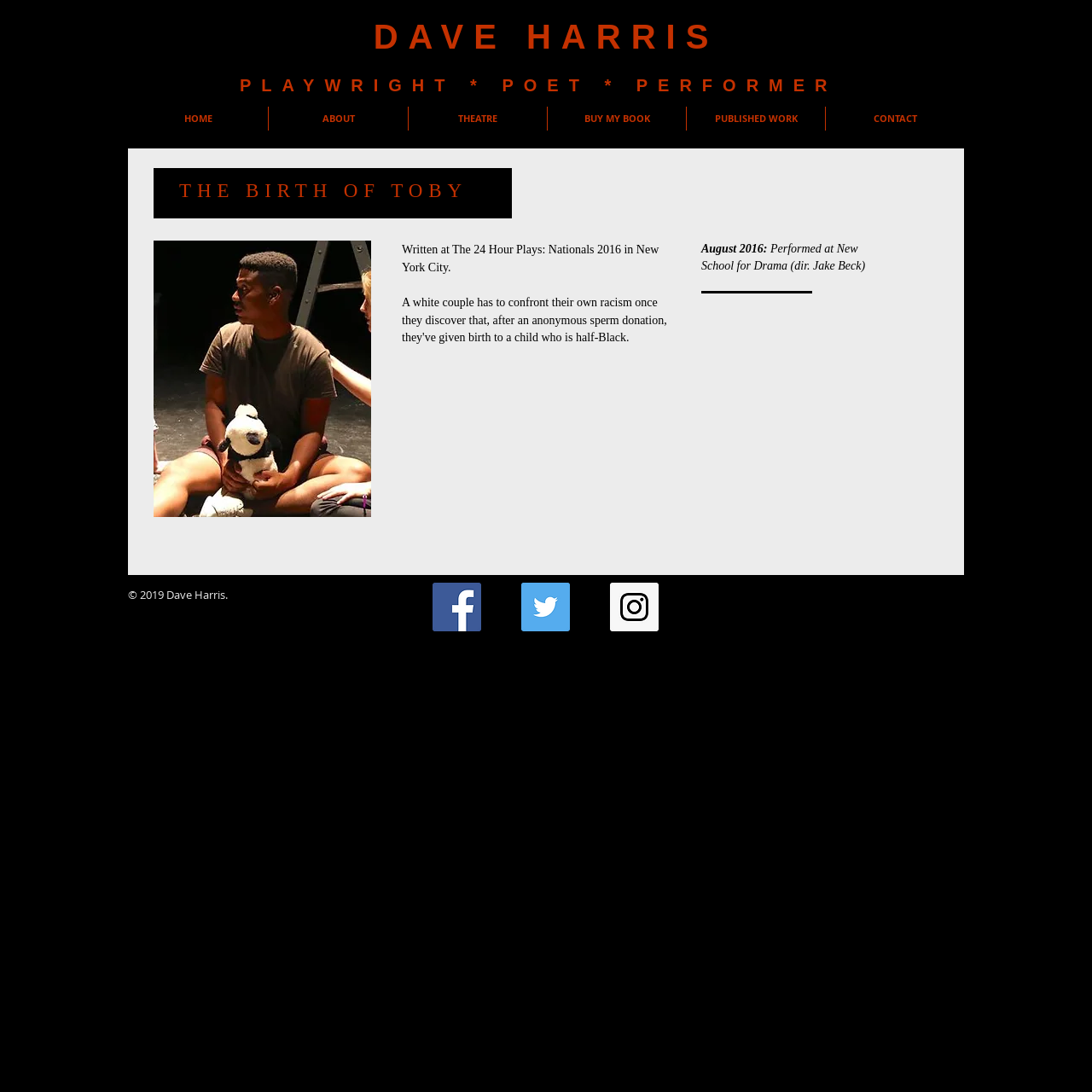Locate the bounding box coordinates of the clickable element to fulfill the following instruction: "Click the 'Facebook Social Icon'". Provide the coordinates as four float numbers between 0 and 1 in the format [left, top, right, bottom].

[0.396, 0.534, 0.441, 0.578]